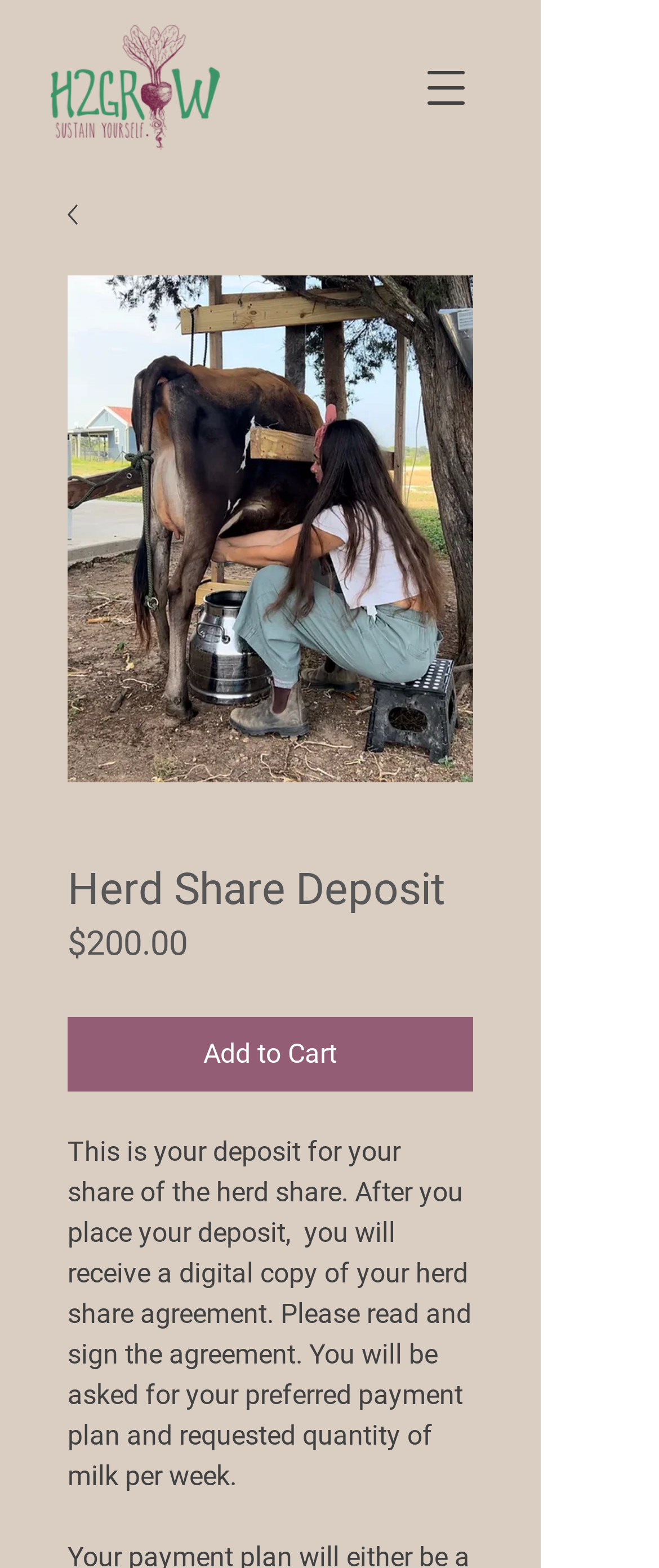What will you receive after placing the deposit?
Based on the image, provide your answer in one word or phrase.

Digital copy of herd share agreement